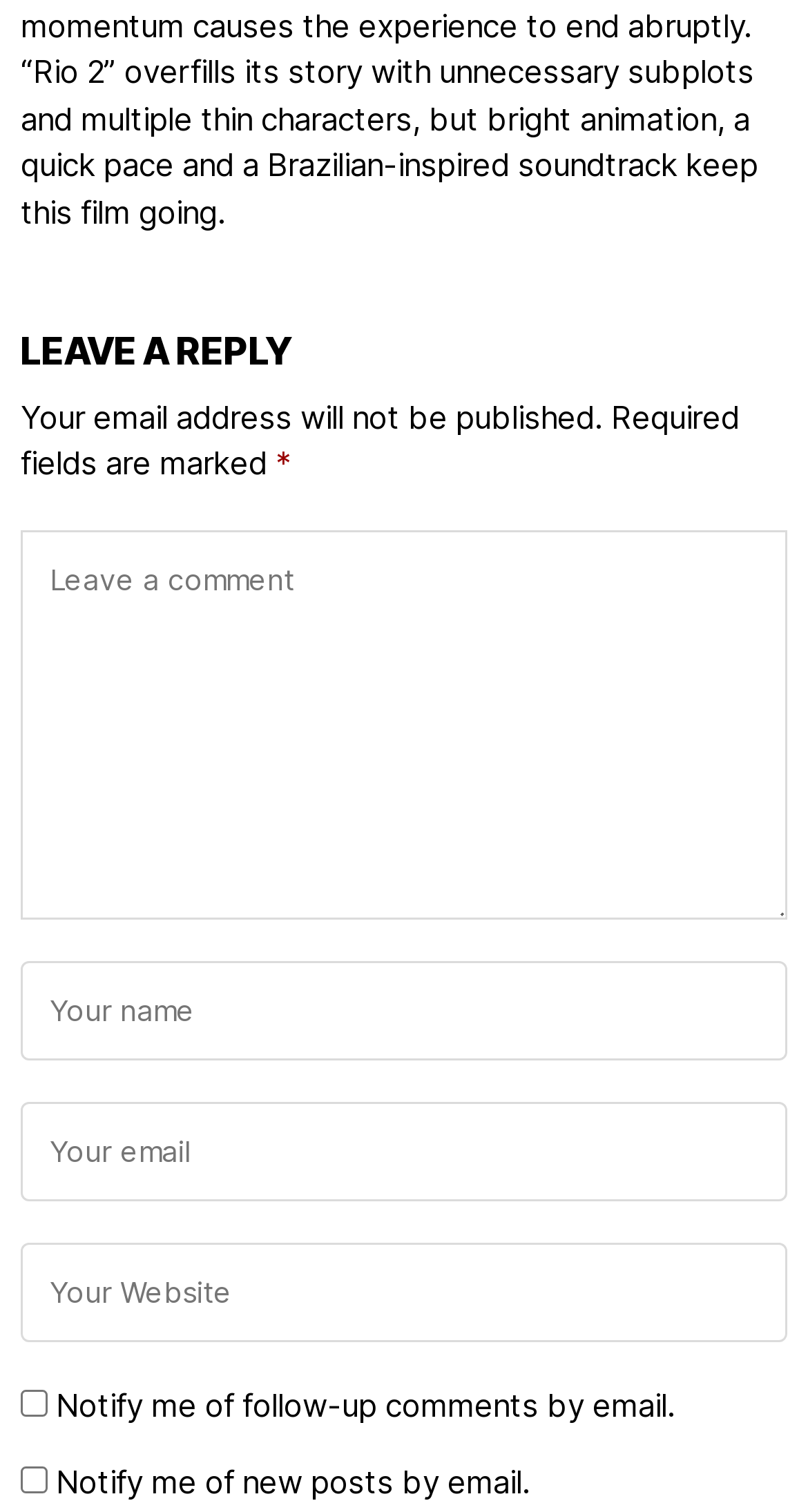What is the purpose of the '*' symbol?
Refer to the image and provide a one-word or short phrase answer.

To mark required fields